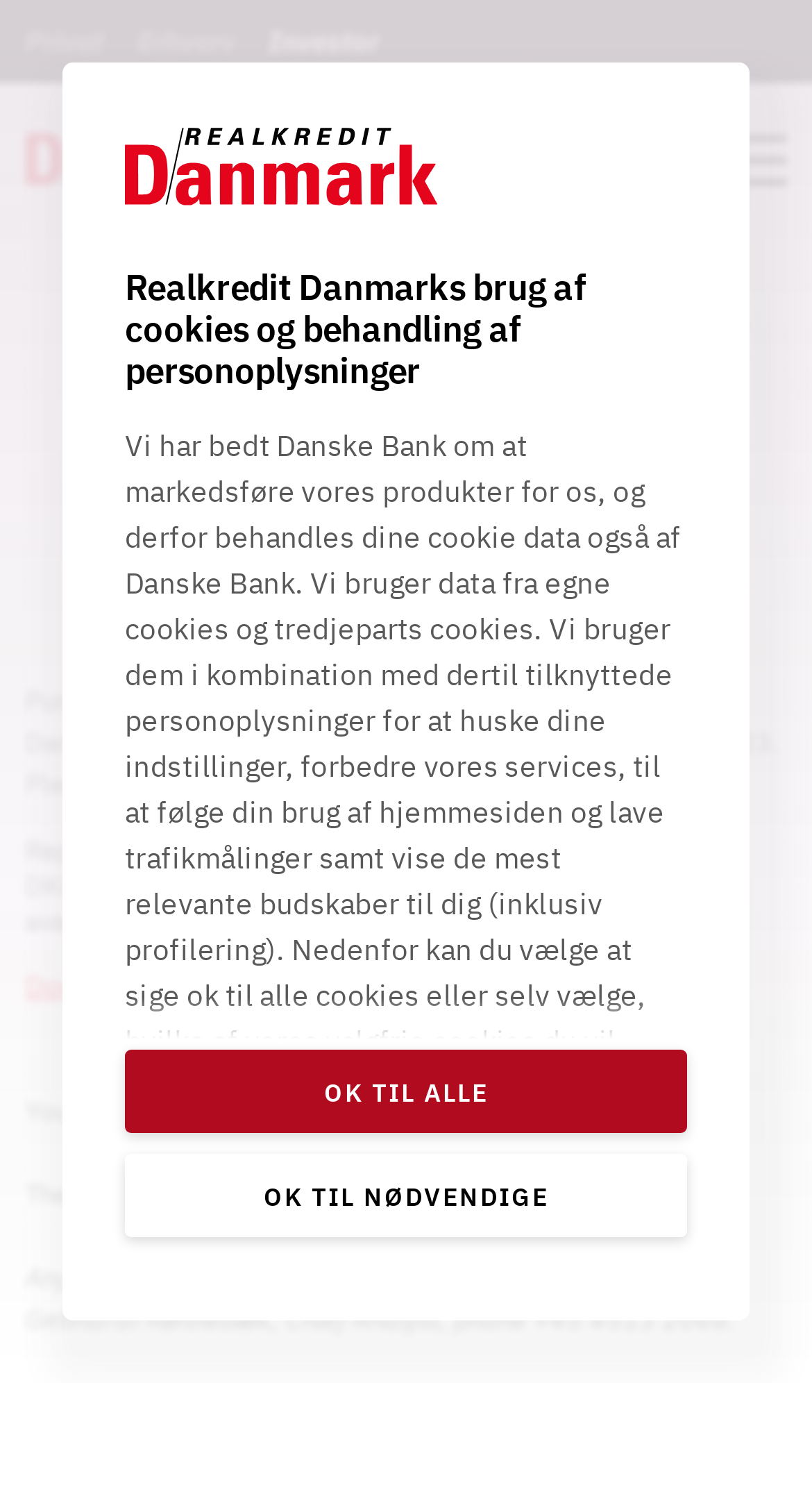Offer a detailed account of what is visible on the webpage.

The webpage appears to be a company announcement page from Realkredit Danmark A/S. At the top, there are three links: "Privat", "Erhverv", and "Investor", which are positioned horizontally and take up about a third of the screen width. Below these links, there is a logo of Realkredit Danmark, accompanied by a link to the company's main page.

The main content of the page is a company announcement, which is divided into several sections. The title of the announcement, "Company Announcement number 28/2023 - 13 April 2023", is displayed prominently. The announcement itself is a block of text that explains the publication of repayments as at 5 April 2023, with a link to download the relevant information.

Below the announcement, there are several paragraphs of text, including a note about updated repayment profiles for certain ISINs, a signature from the Executive Board, and contact information for additional questions.

On the right side of the page, there is a main menu button that can be expanded to reveal more options. At the very bottom of the page, there is a modal dialog box that appears to be related to the use of cookies and personal data. This dialog box contains a heading, several paragraphs of text, and two buttons: "OK TIL NØDVENDIGE" and "OK TIL ALLE".